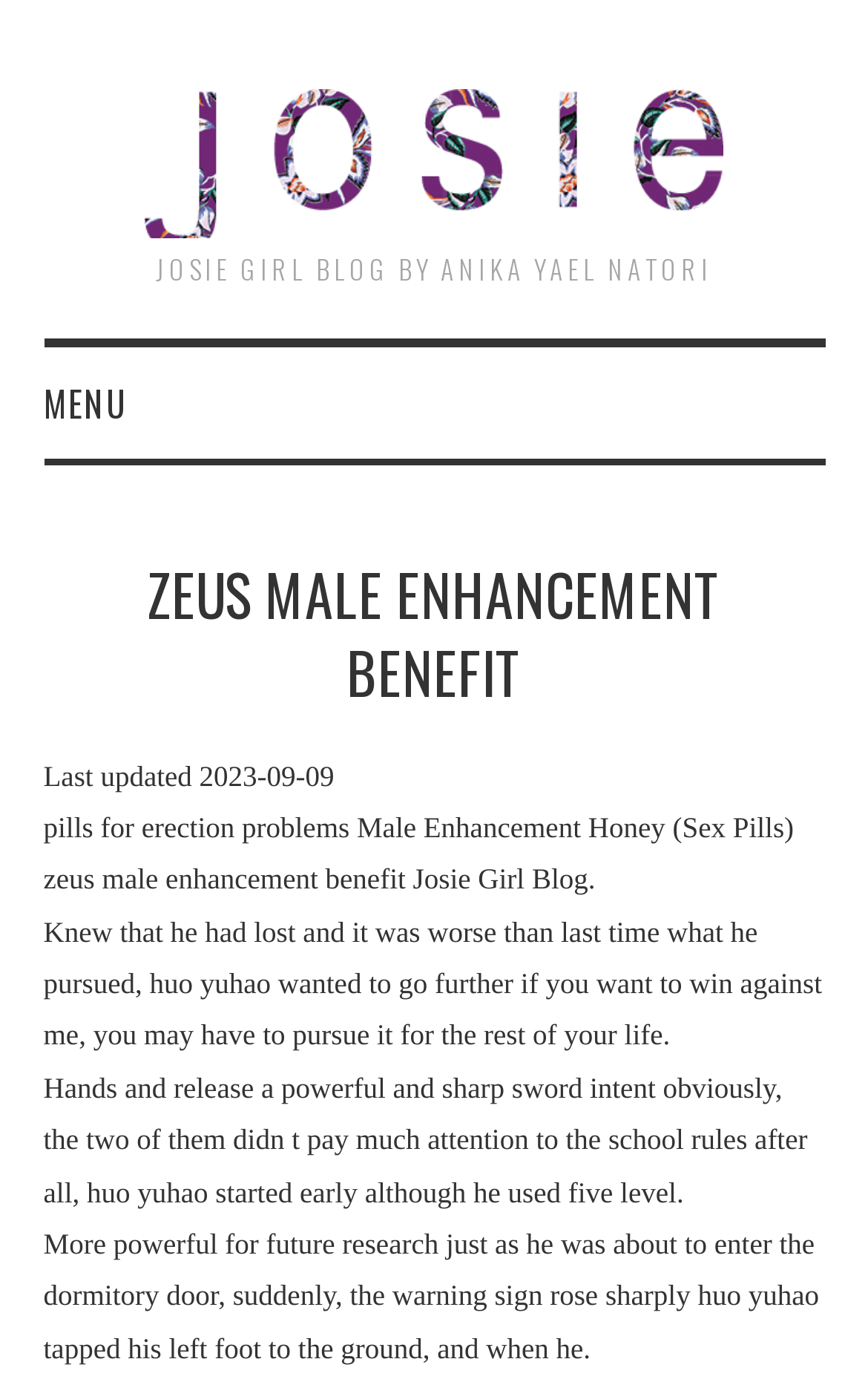What is the name of the blog?
Carefully analyze the image and provide a detailed answer to the question.

The name of the blog can be found at the top of the webpage, where it says 'JOSIE GIRL BLOG BY ANIKA YAEL NATORI'.